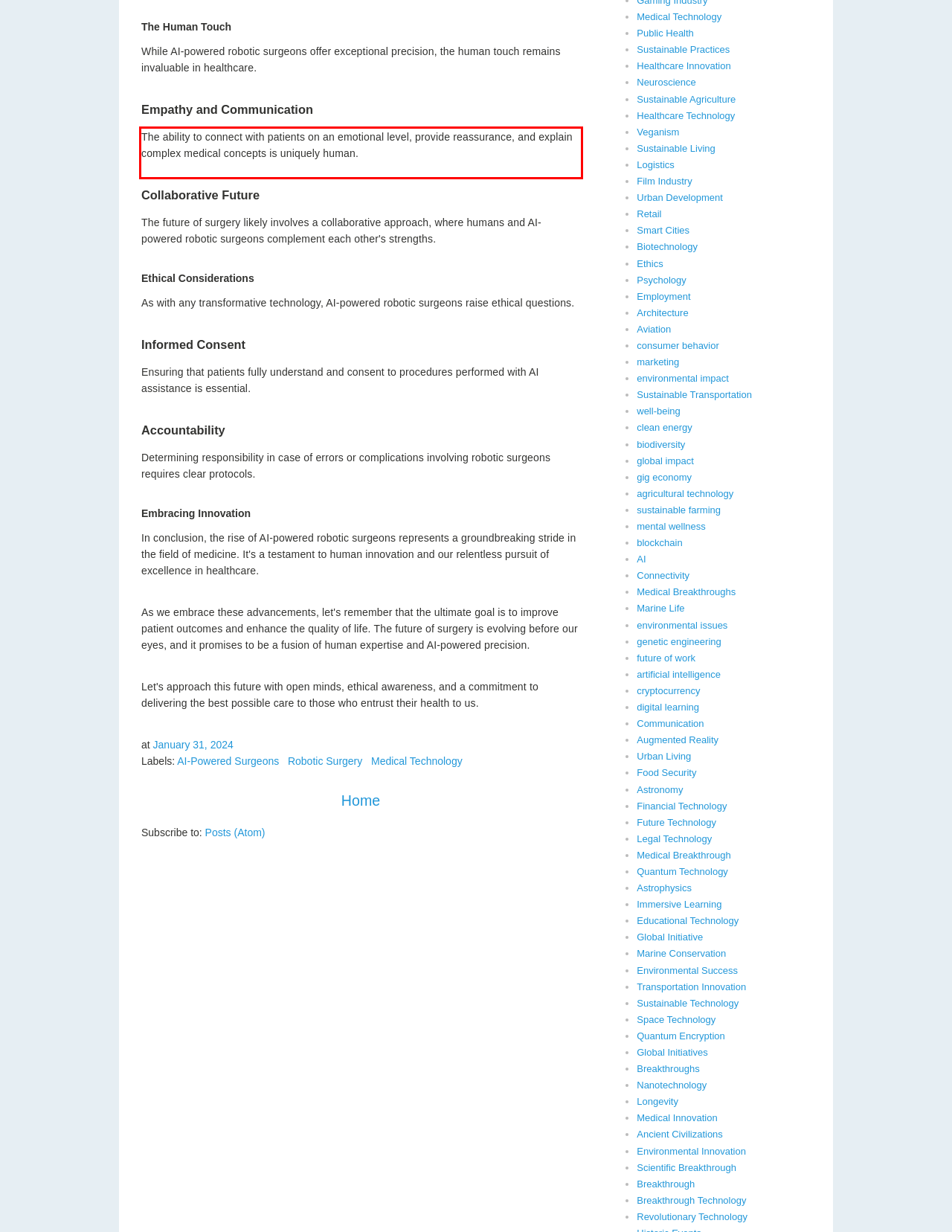Please take the screenshot of the webpage, find the red bounding box, and generate the text content that is within this red bounding box.

The ability to connect with patients on an emotional level, provide reassurance, and explain complex medical concepts is uniquely human.